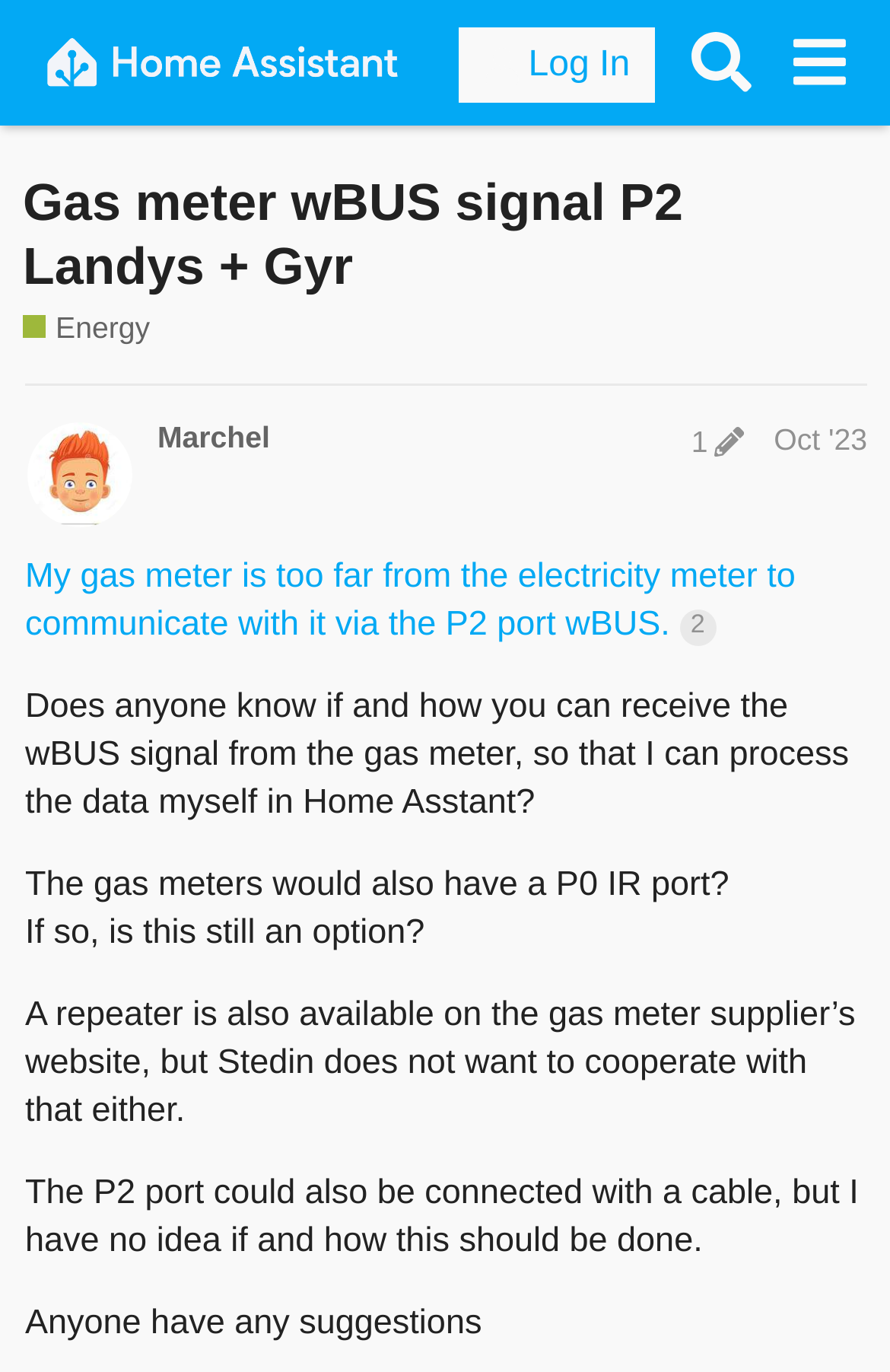Please provide a detailed answer to the question below based on the screenshot: 
Who is the author of the post?

The author of the post is Marchel, which can be seen from the link 'Marchel' in the post edit history section, indicating that Marchel is the one who created the post.